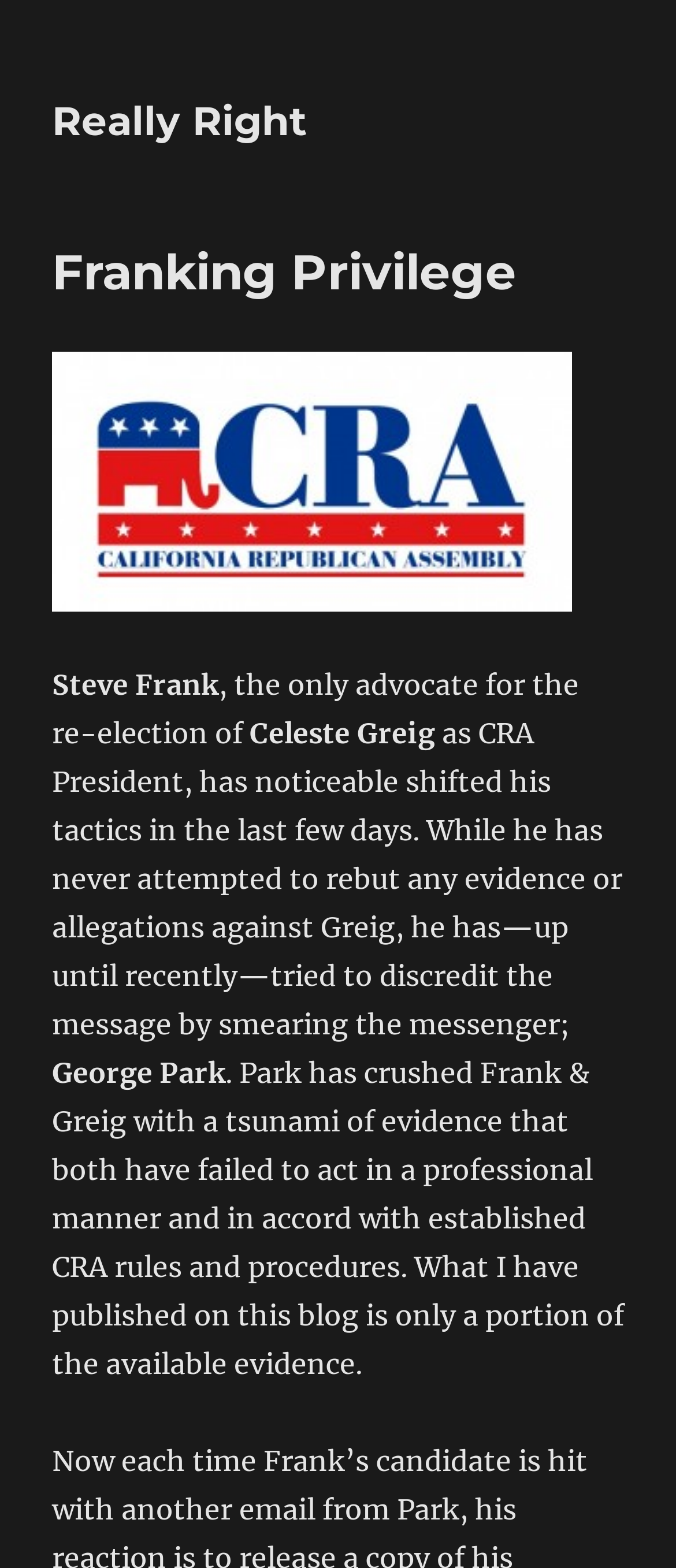Provide your answer in a single word or phrase: 
What is the relationship between the evidence and CRA rules and procedures?

The evidence shows they failed to act in accord